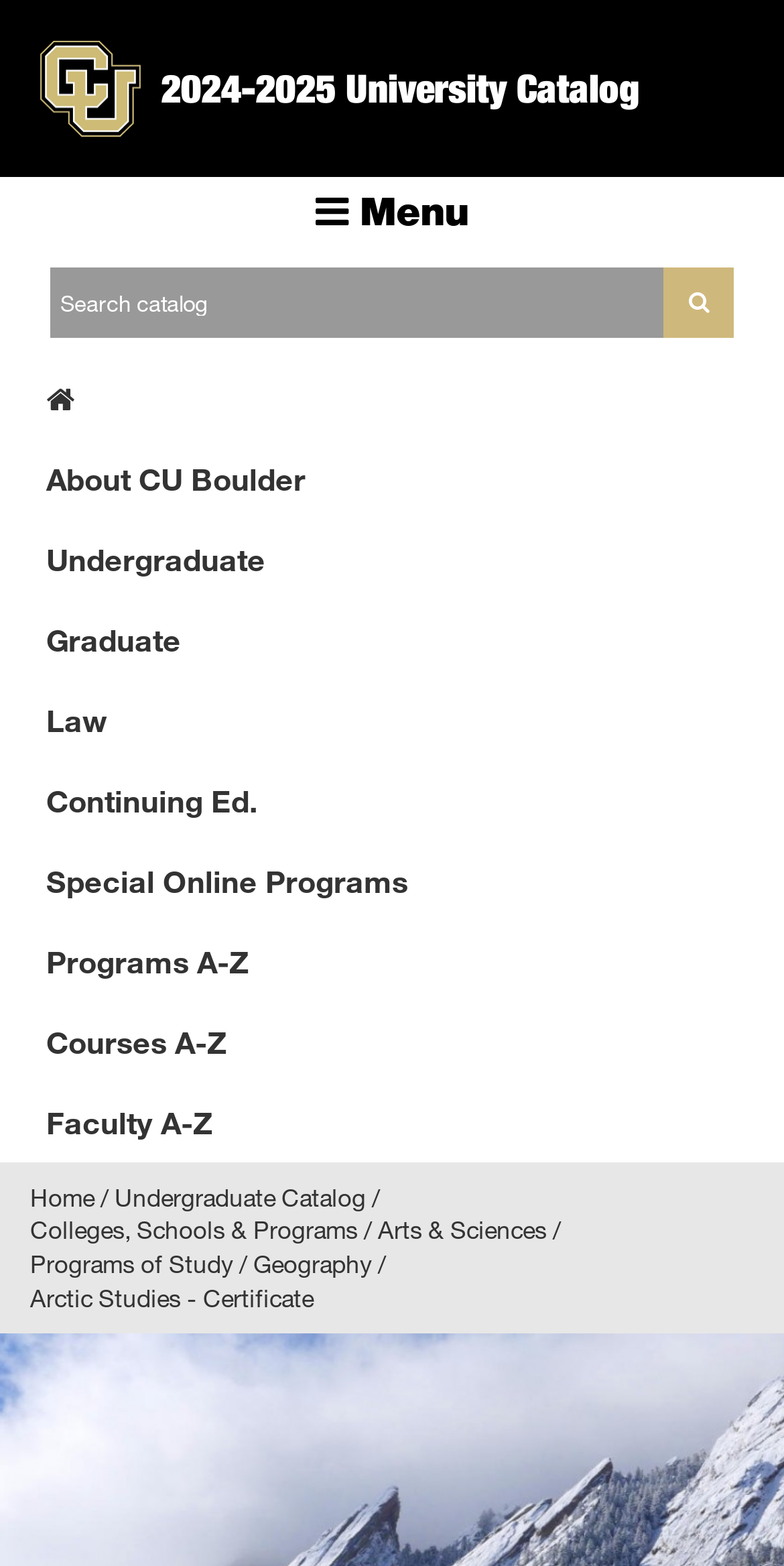Determine the bounding box coordinates for the clickable element to execute this instruction: "Search the catalog". Provide the coordinates as four float numbers between 0 and 1, i.e., [left, top, right, bottom].

[0.064, 0.17, 0.936, 0.215]